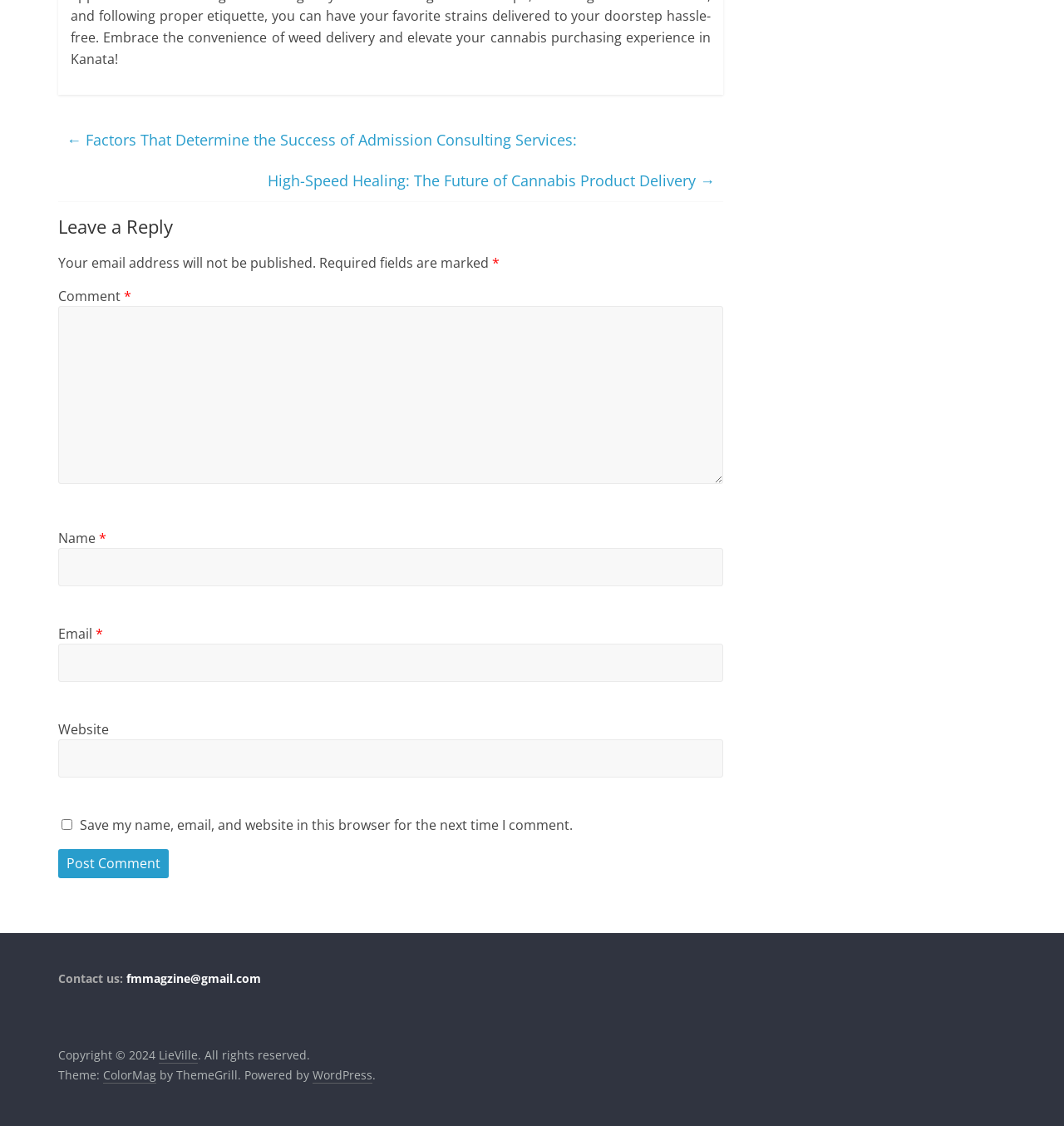Determine the bounding box coordinates for the UI element described. Format the coordinates as (top-left x, top-left y, bottom-right x, bottom-right y) and ensure all values are between 0 and 1. Element description: fmmagzine@gmail.com

[0.119, 0.862, 0.245, 0.876]